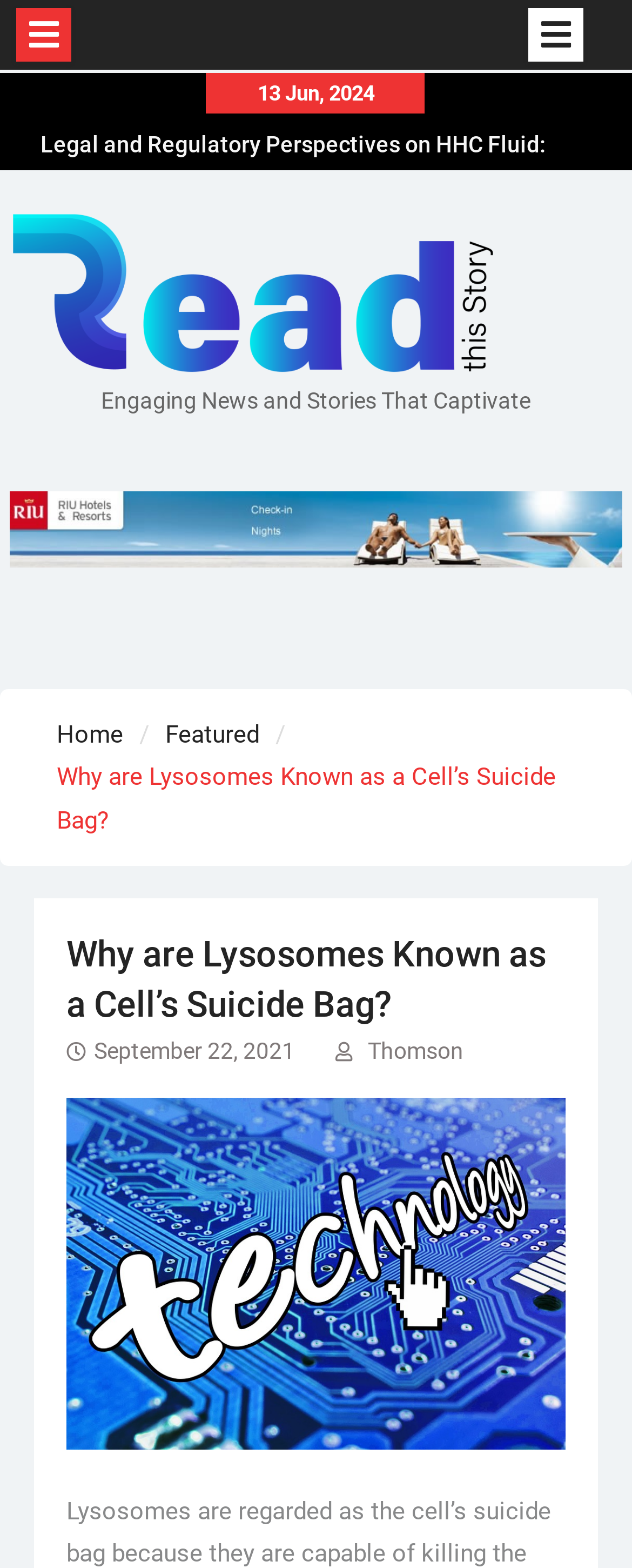Find the bounding box coordinates of the element you need to click on to perform this action: 'Go to Home page'. The coordinates should be represented by four float values between 0 and 1, in the format [left, top, right, bottom].

None